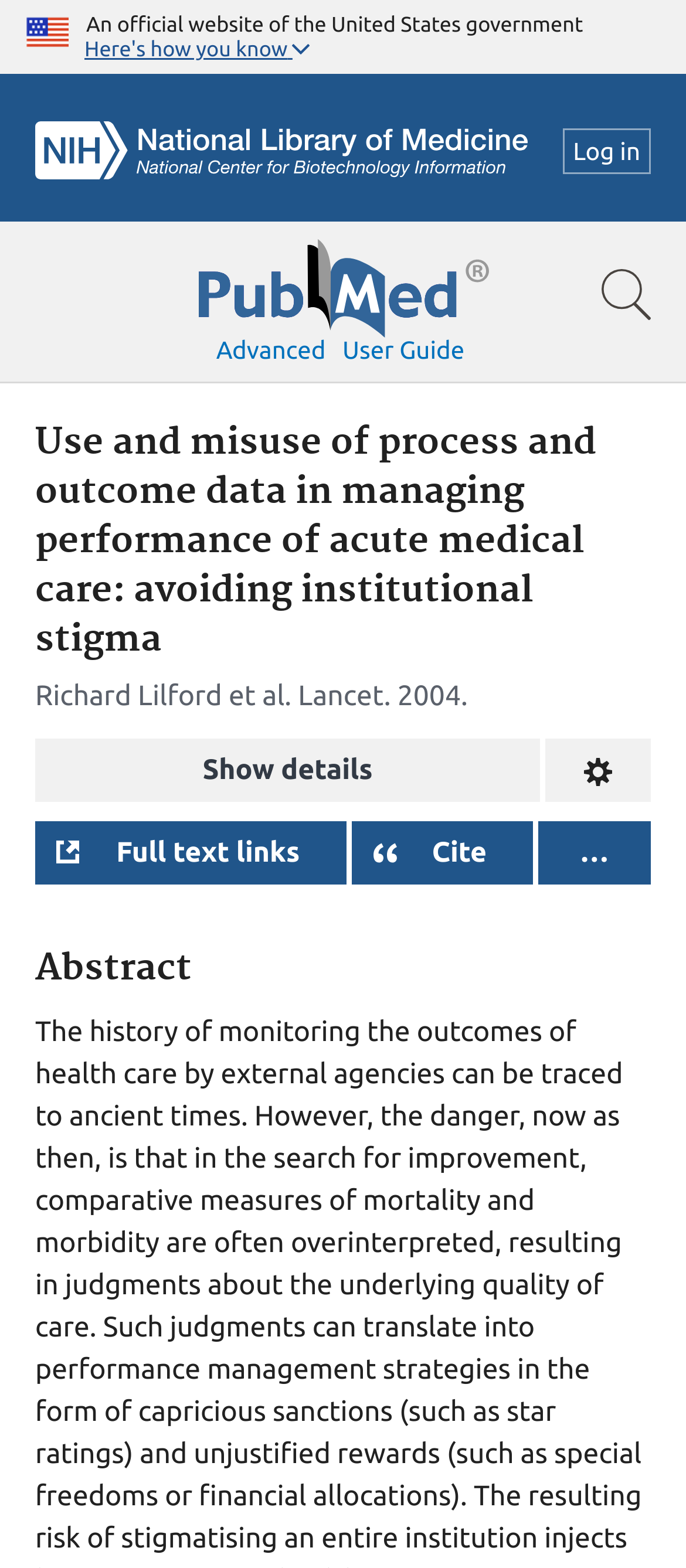What is the name of the author of the article?
Please provide a comprehensive answer to the question based on the webpage screenshot.

The question can be answered by looking at the section below the header, where the author's name 'Richard Lilford' is displayed, followed by 'et al.'.